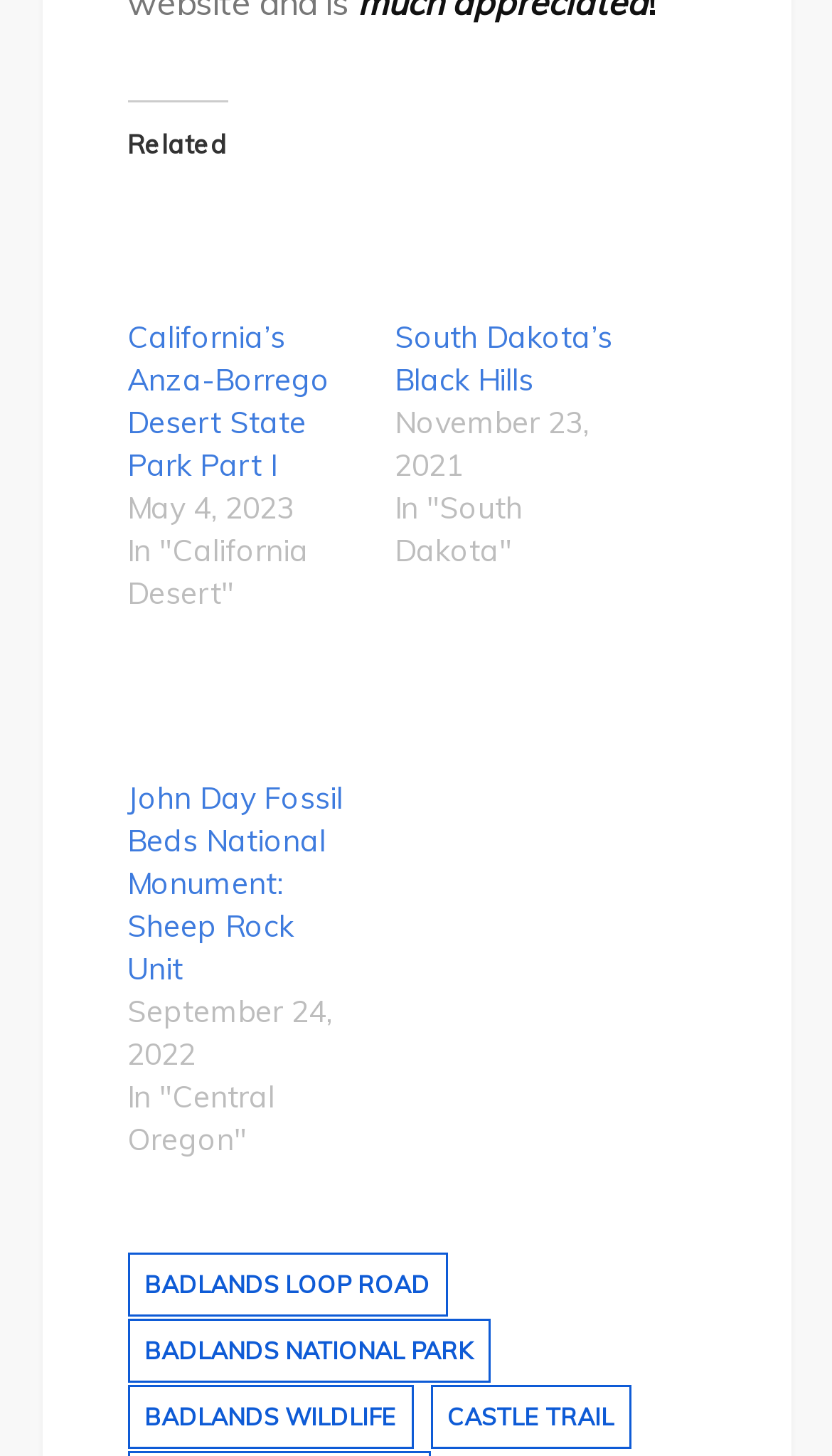When was the second related article published?
Please provide a comprehensive answer based on the information in the image.

I found the publication date of the second related article by examining the time element with the bounding box coordinates [0.474, 0.275, 0.745, 0.333] and its corresponding StaticText element with the bounding box coordinates [0.474, 0.276, 0.708, 0.332]. The text content of this element is 'November 23, 2021'.